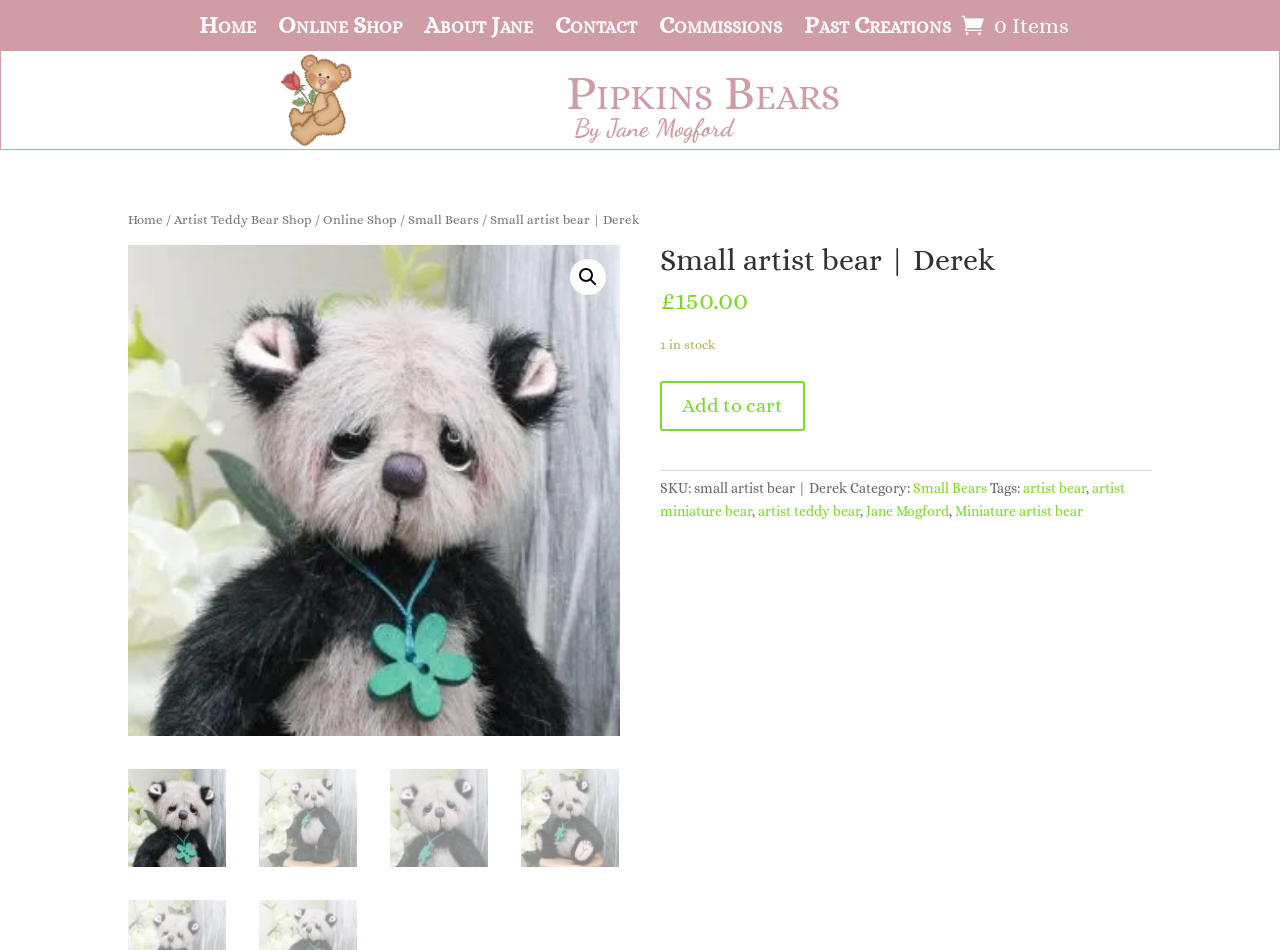Please identify the primary heading of the webpage and give its text content.

Small artist bear | Derek